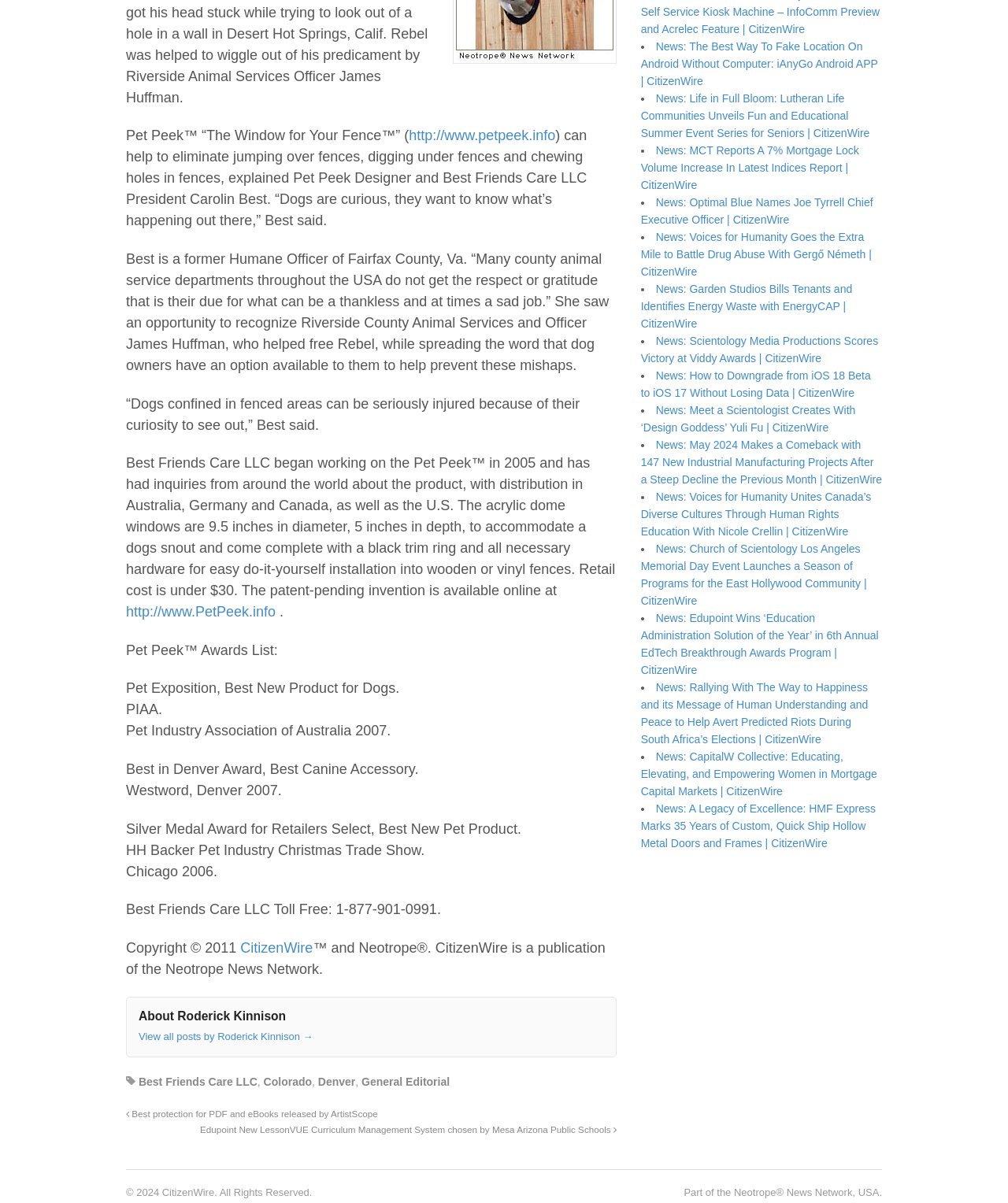Find the bounding box of the UI element described as: "General Editorial". The bounding box coordinates should be given as four float values between 0 and 1, i.e., [left, top, right, bottom].

[0.359, 0.894, 0.446, 0.904]